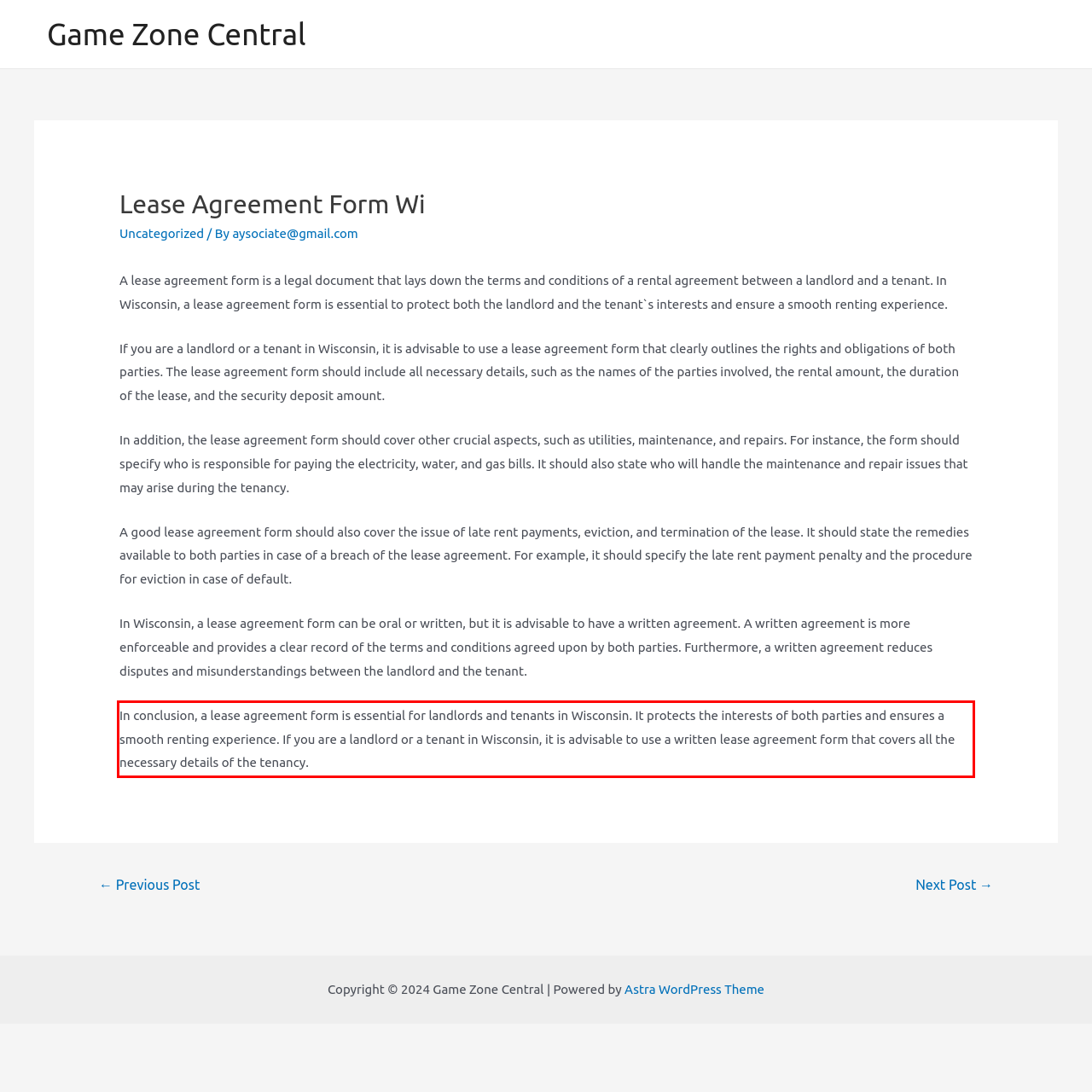Please examine the webpage screenshot and extract the text within the red bounding box using OCR.

In conclusion, a lease agreement form is essential for landlords and tenants in Wisconsin. It protects the interests of both parties and ensures a smooth renting experience. If you are a landlord or a tenant in Wisconsin, it is advisable to use a written lease agreement form that covers all the necessary details of the tenancy.